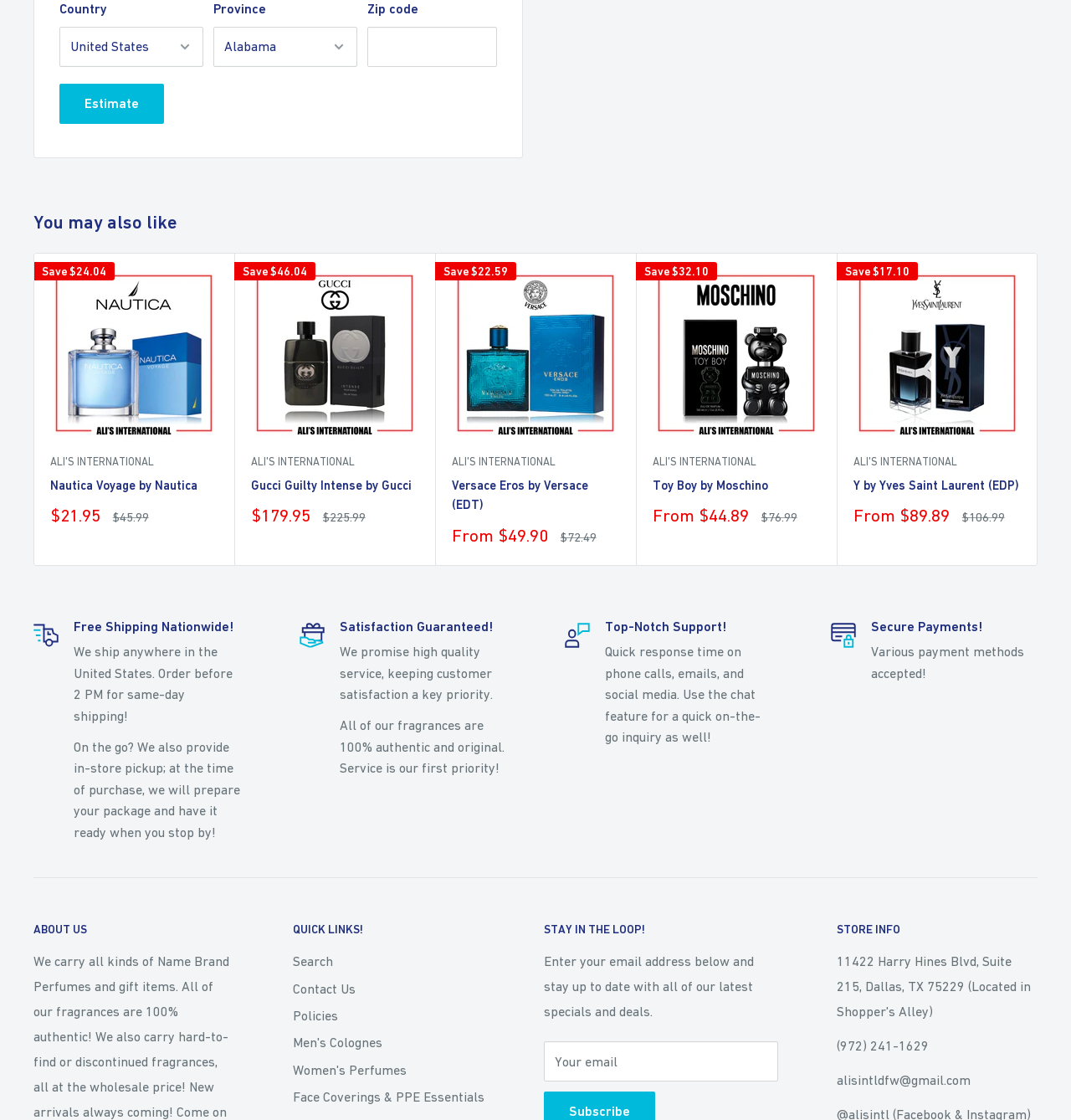Provide a brief response in the form of a single word or phrase:
What is the regular price of Gucci Guilty Intense?

$225.99